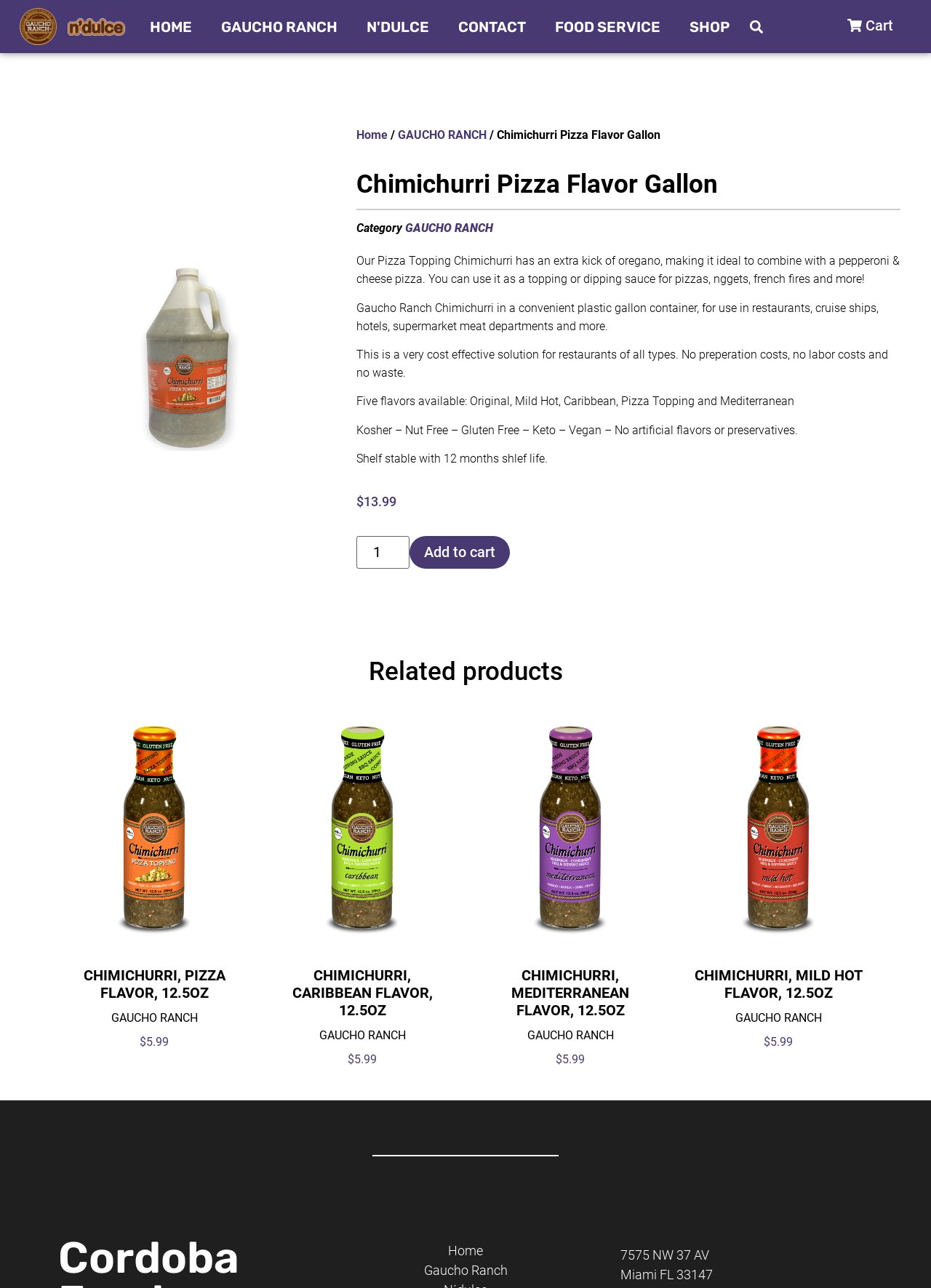What is the name of the related product with Mediterranean flavor?
Please use the image to provide a one-word or short phrase answer.

CHIMICHURRI, MEDITERRANEAN FLAVOR, 12.5OZ